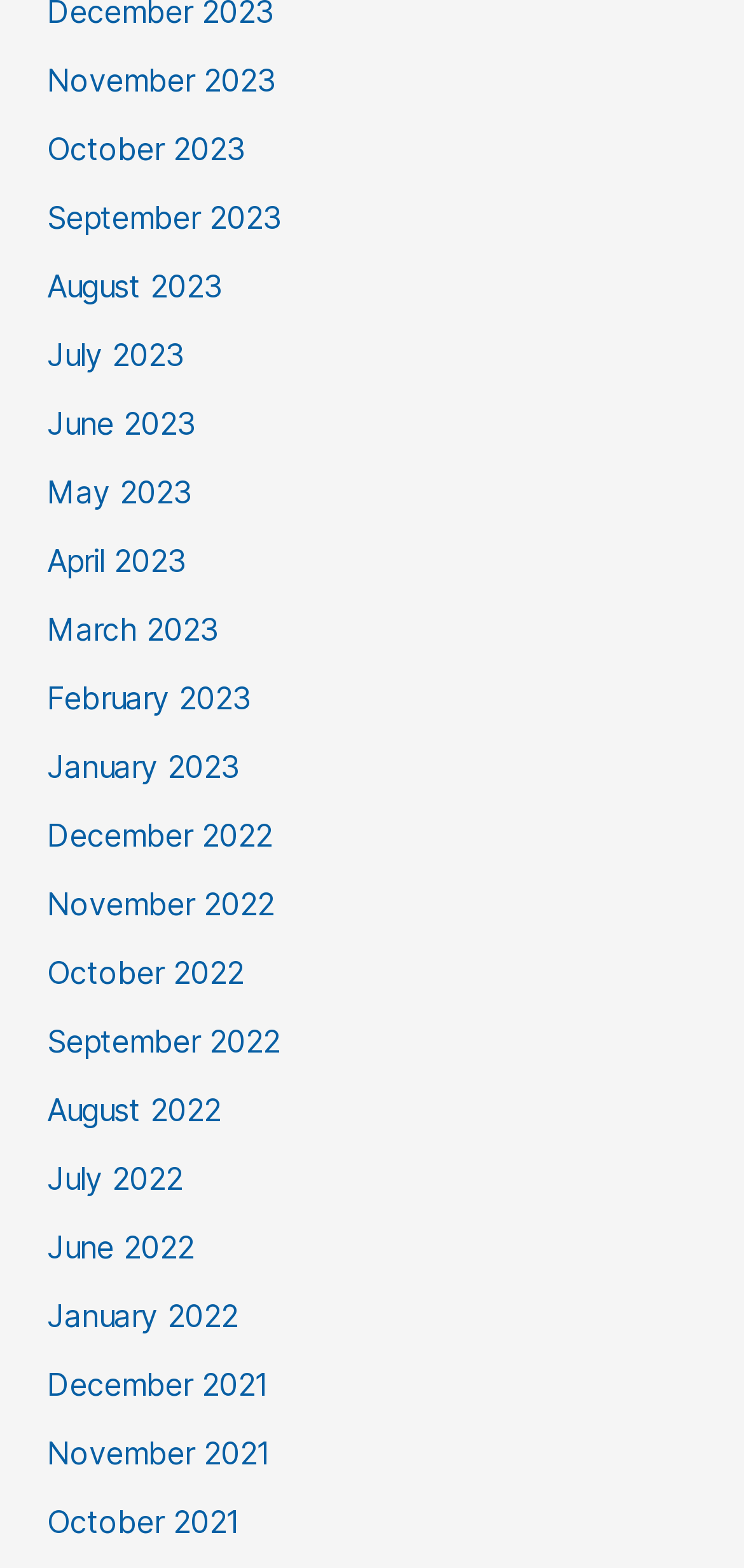Find the UI element described as: "July 2023" and predict its bounding box coordinates. Ensure the coordinates are four float numbers between 0 and 1, [left, top, right, bottom].

[0.063, 0.214, 0.248, 0.238]